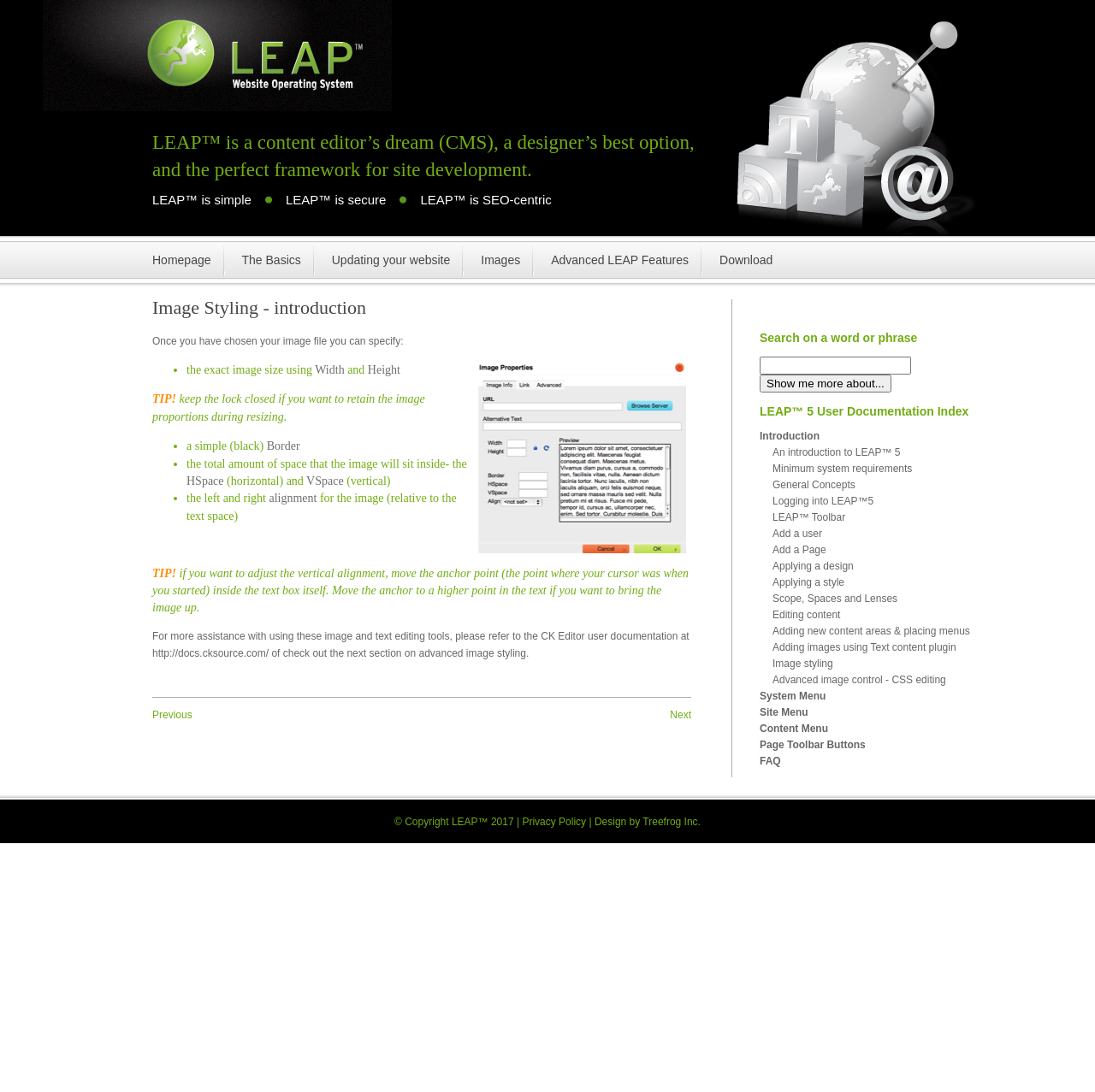Please identify the coordinates of the bounding box for the clickable region that will accomplish this instruction: "Click on the 'Previous' link".

[0.139, 0.649, 0.176, 0.66]